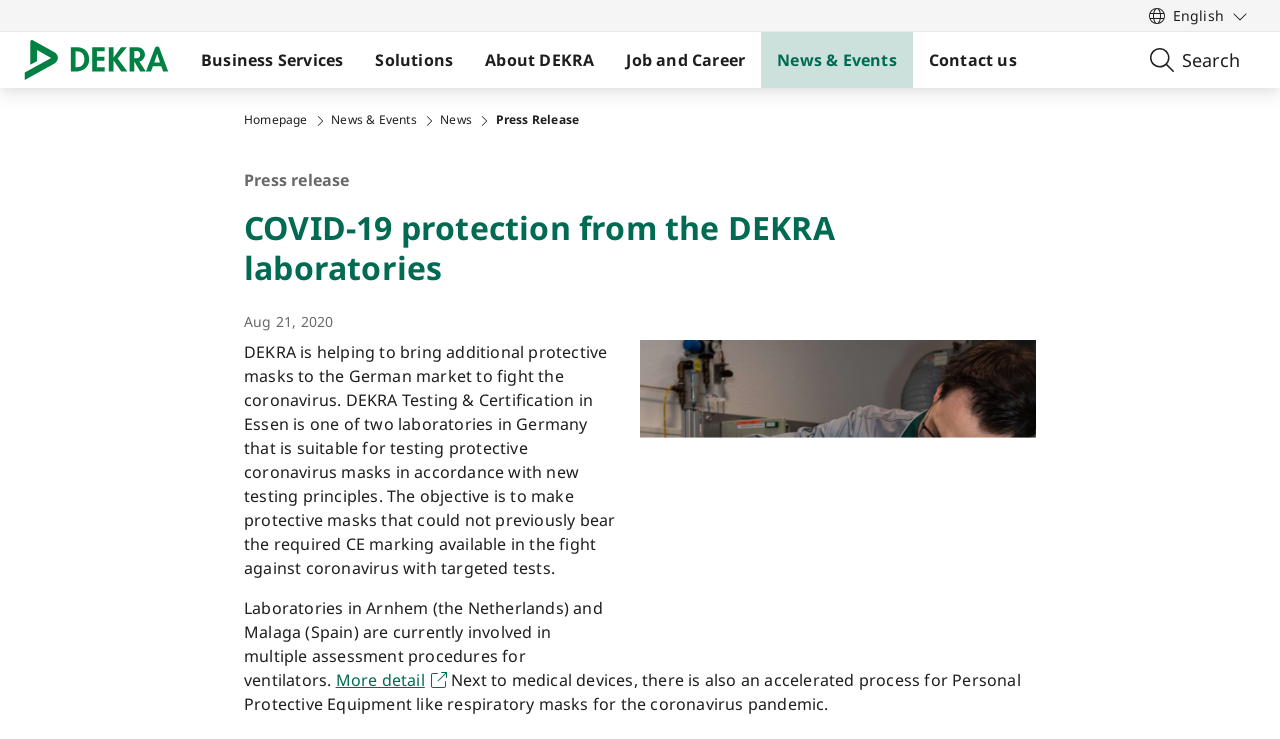Using the given description, provide the bounding box coordinates formatted as (top-left x, top-left y, bottom-right x, bottom-right y), with all values being floating point numbers between 0 and 1. Description: Solutions

[0.281, 0.043, 0.367, 0.119]